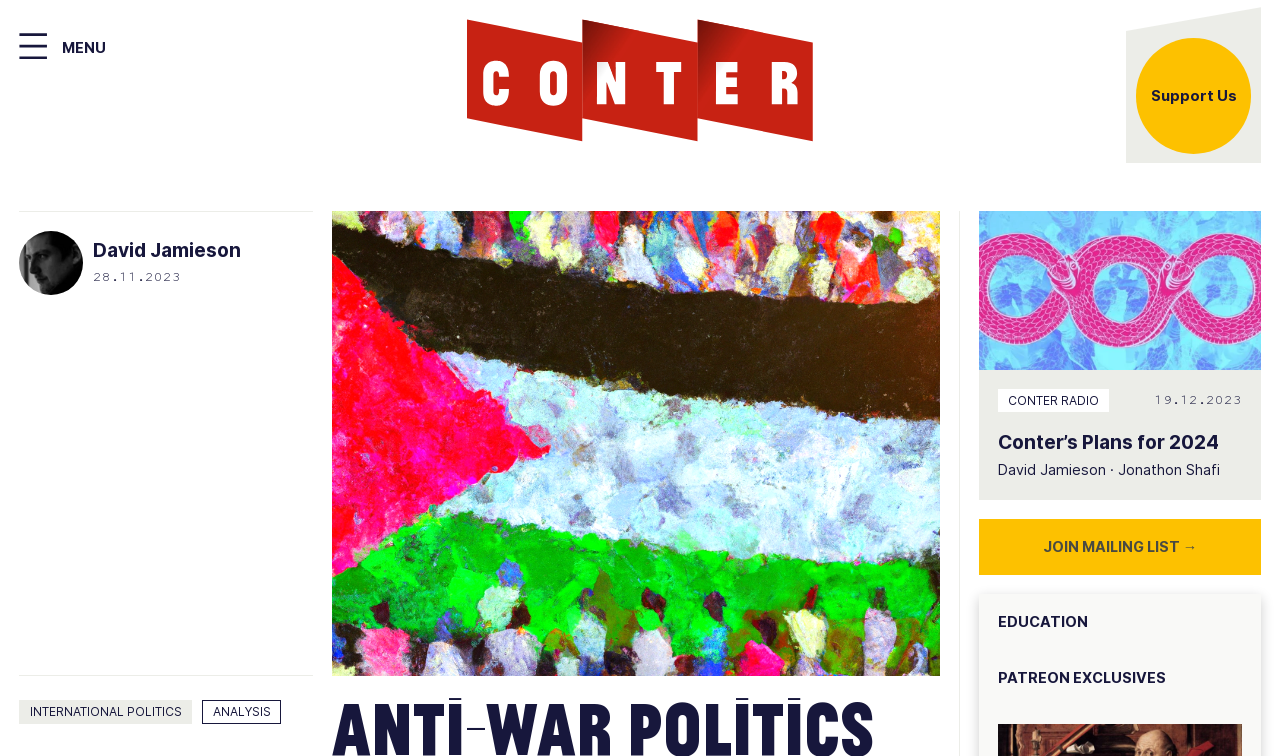Describe all the key features and sections of the webpage thoroughly.

The webpage appears to be an article or blog post from a website called Conter, with a focus on anti-war politics and liberalism. At the top of the page, there is a logo and a navigation menu that can be accessed by clicking on the "MENU" button. 

Below the navigation menu, there is a heading that reads "AGAINST THE SCOTTISH ESTABLISHMENT". 

On the left side of the page, there is a section dedicated to the author, David Jamieson, with a photo, a heading, and a link to his profile. Below this section, there is a list of categories, including "INTERNATIONAL POLITICS" and "ANALYSIS", which are likely links to other articles or sections on the website.

The main content of the page appears to be an article with the title "The US, UK, EU and Nato are showing their true colours in Gaza. Are they still on the side of angels in Ukraine, asks David Jamieson?" The article is accompanied by a figure or image that takes up a significant portion of the page.

On the right side of the page, there are several links and sections, including a link to "CONTER RADIO", a section with a heading "Conter’s Plans for 2024", and a link to join a mailing list. There are also two tabs, "EDUCATION" and "PATREON EXCLUSIVES", which may contain additional content or resources.

At the bottom of the page, there is a section with a date, "19.12.2023", which may indicate when the article was published or updated.